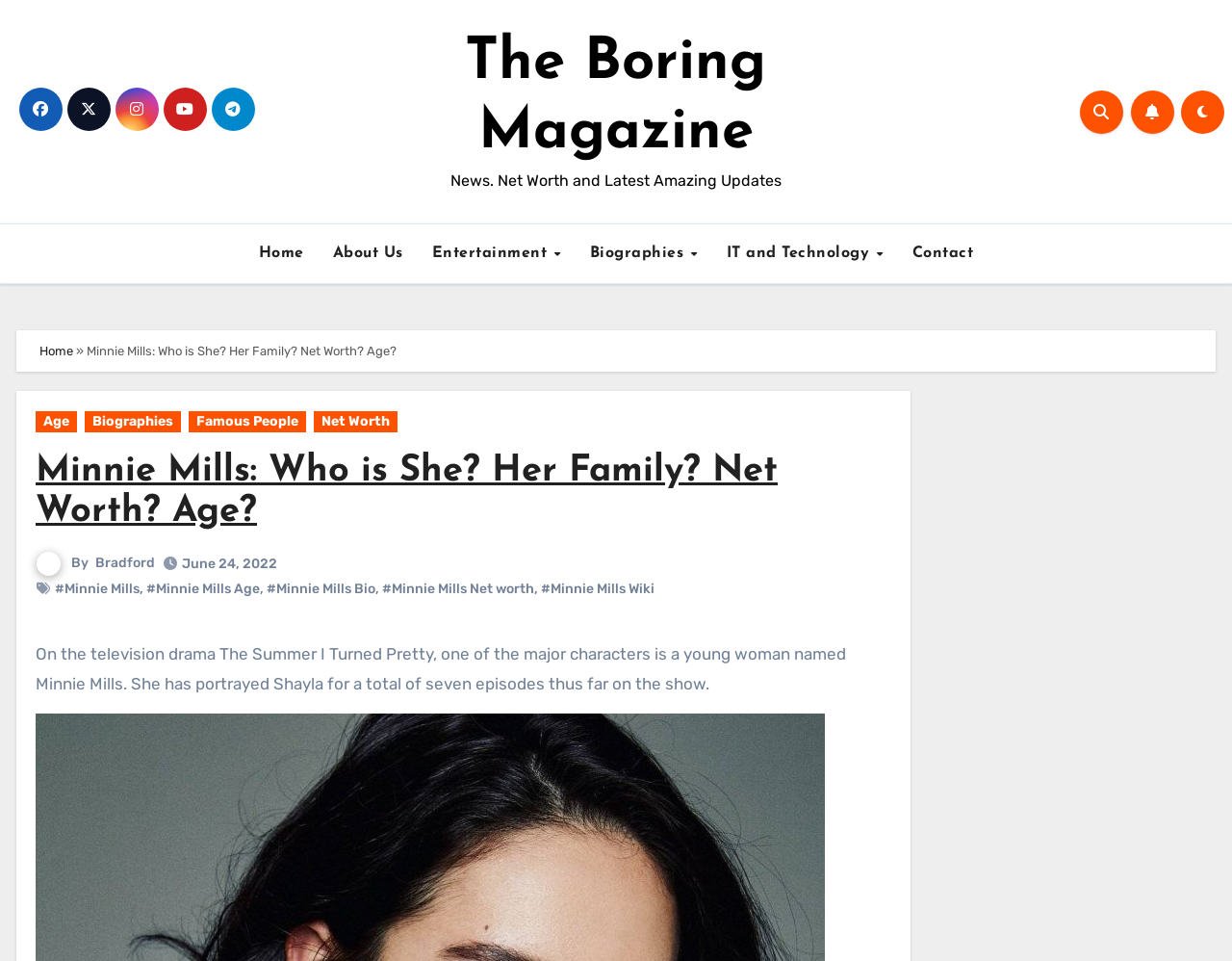Specify the bounding box coordinates of the area to click in order to execute this command: 'Read the article about Minnie Mills'. The coordinates should consist of four float numbers ranging from 0 to 1, and should be formatted as [left, top, right, bottom].

[0.029, 0.47, 0.723, 0.554]